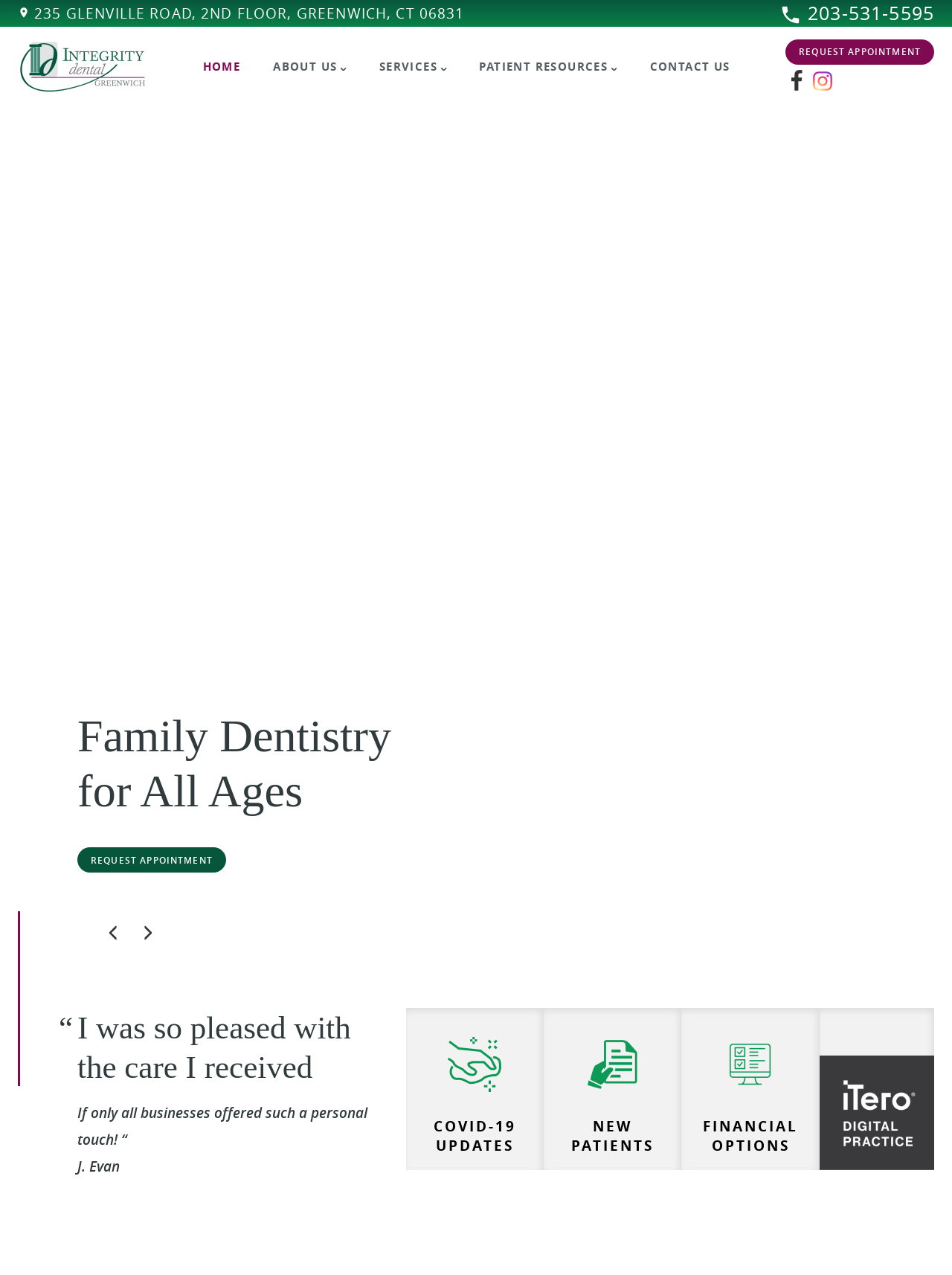Determine the bounding box coordinates for the area you should click to complete the following instruction: "Navigate to the SERVICES page".

[0.381, 0.041, 0.486, 0.064]